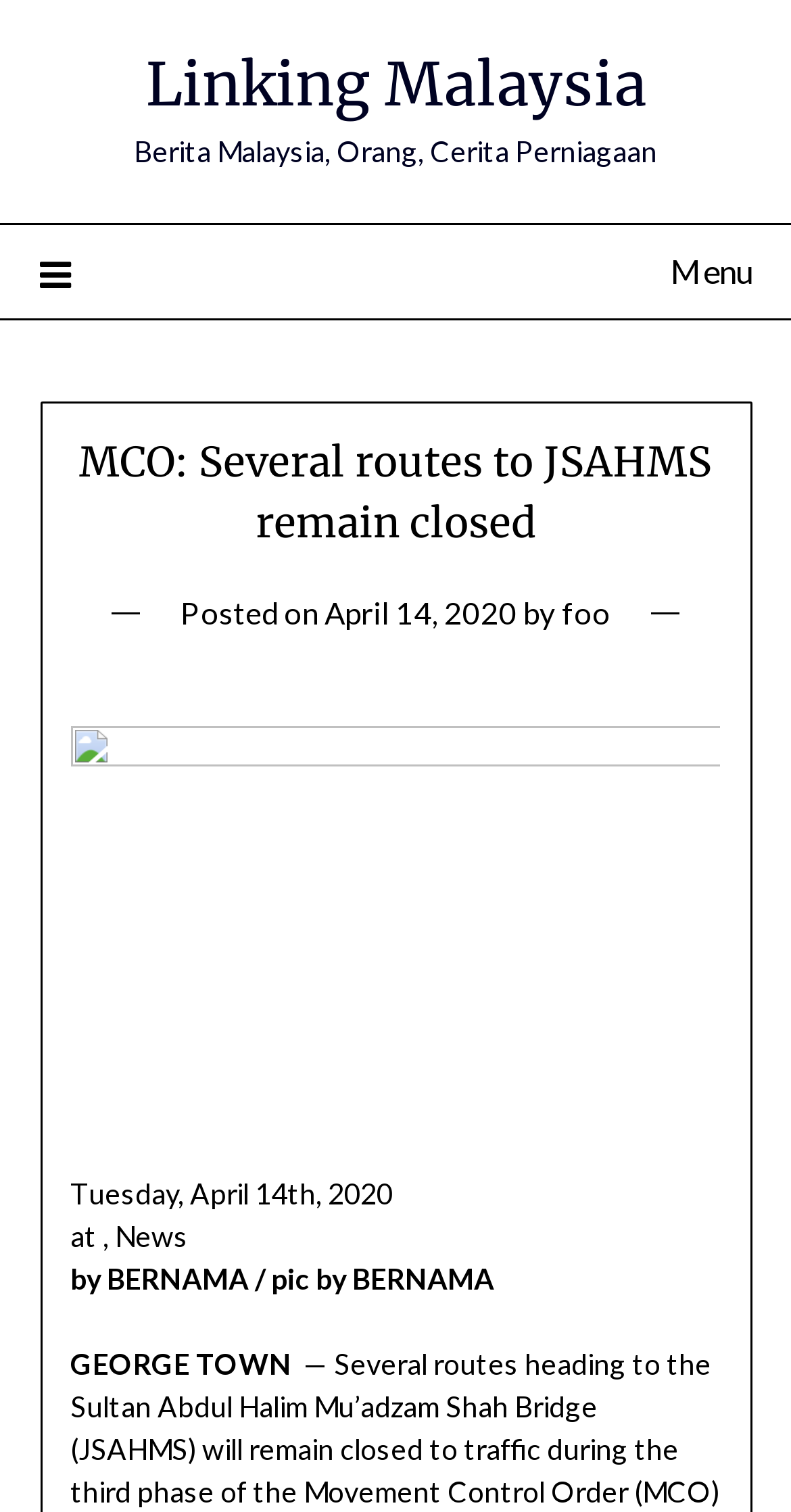Given the description: "Menu", determine the bounding box coordinates of the UI element. The coordinates should be formatted as four float numbers between 0 and 1, [left, top, right, bottom].

[0.05, 0.148, 0.95, 0.21]